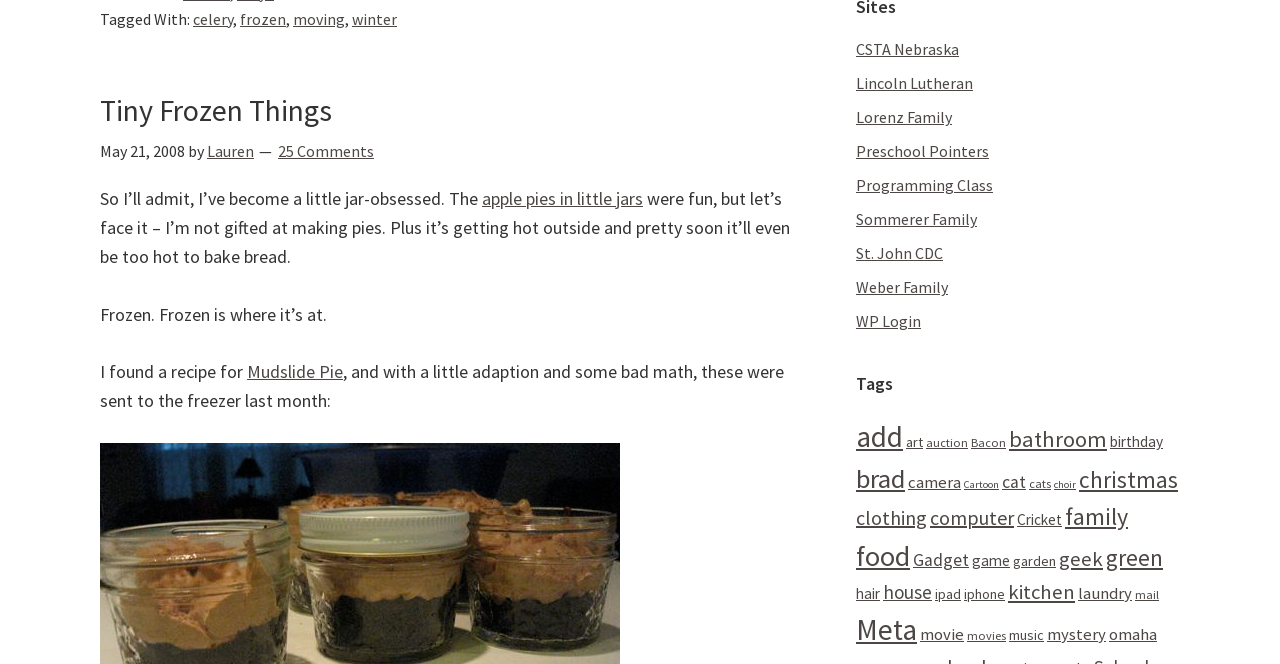Please identify the bounding box coordinates for the region that you need to click to follow this instruction: "Read the article 'Tiny Frozen Things'".

[0.078, 0.137, 0.259, 0.194]